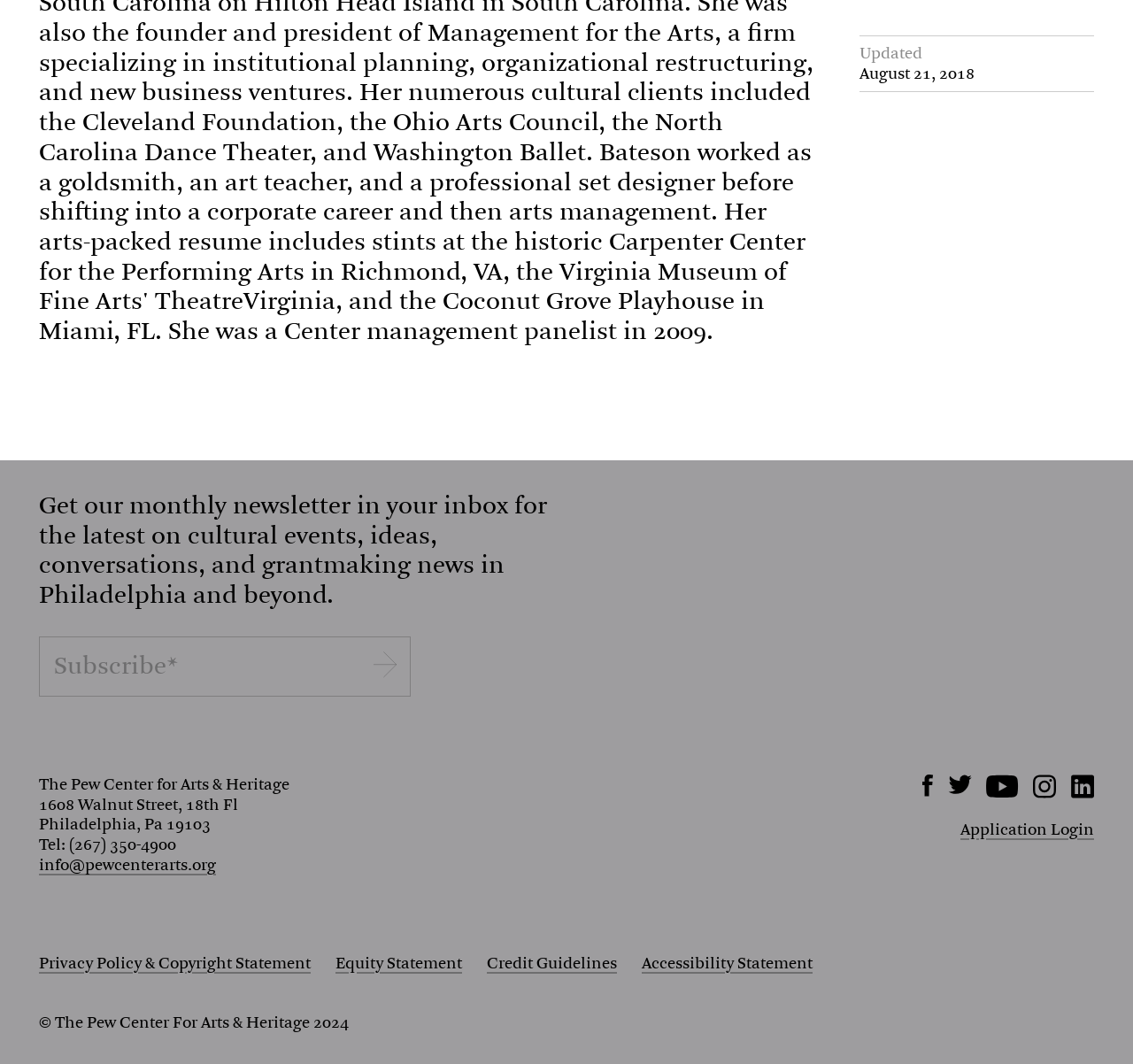Please find the bounding box for the UI element described by: "Youtube".

[0.87, 0.734, 0.899, 0.756]